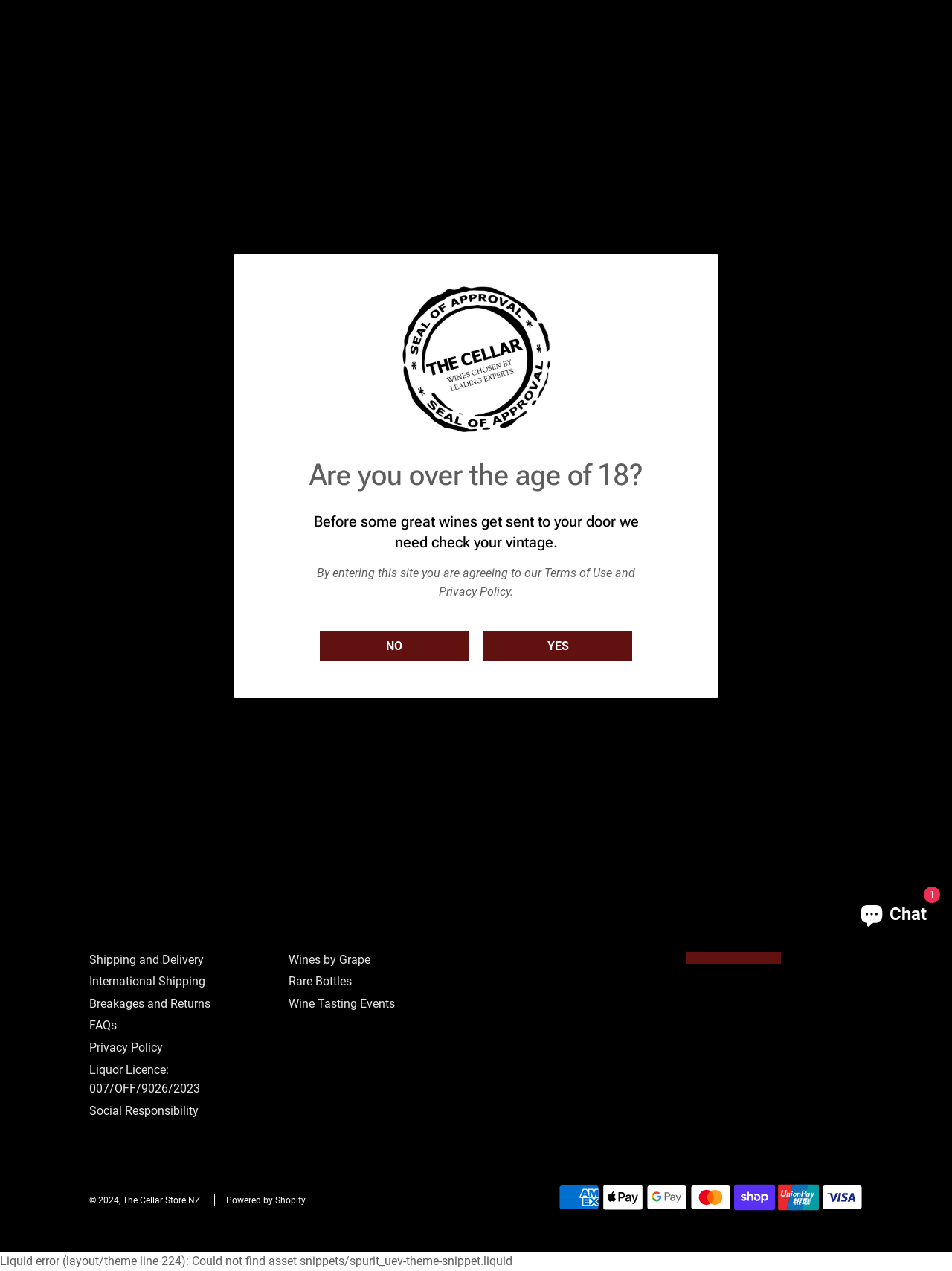Create a detailed narrative of the webpage’s visual and textual elements.

This webpage is about Clairette wines, providing information on its characteristics, history, and regions where it is grown. At the top, there are several links to navigate to different sections of the website, including "Home", "Shop", "Learn Wine", and "About Us". Below these links, there is a navigation bar with breadcrumbs, showing the current page as "Clairette".

The main content of the page is divided into several sections. The first section has a heading "Clairette" and provides a brief introduction to the grape varietal, including its classic aromas and history in France. The next section has a heading with no text, followed by a paragraph describing Clairette's characteristics and its use in different regions.

The following sections provide more information about Clairette, including its production in France, its use in sparkling wines, and its plantings in South Africa. There is also a section describing the characteristics of Clairette wines, including their full-bodied nature and fresh aromatics.

Below these sections, there is a call-to-action button "Click here to shop our Clairette" and a list of quick links to other pages on the website, including "About Us", "Our Friends", and "FAQs". The page also has a footer section with links to social media, a newsletter subscription form, and payment method logos.

At the very bottom of the page, there is a copyright notice and a link to the website's terms of service.